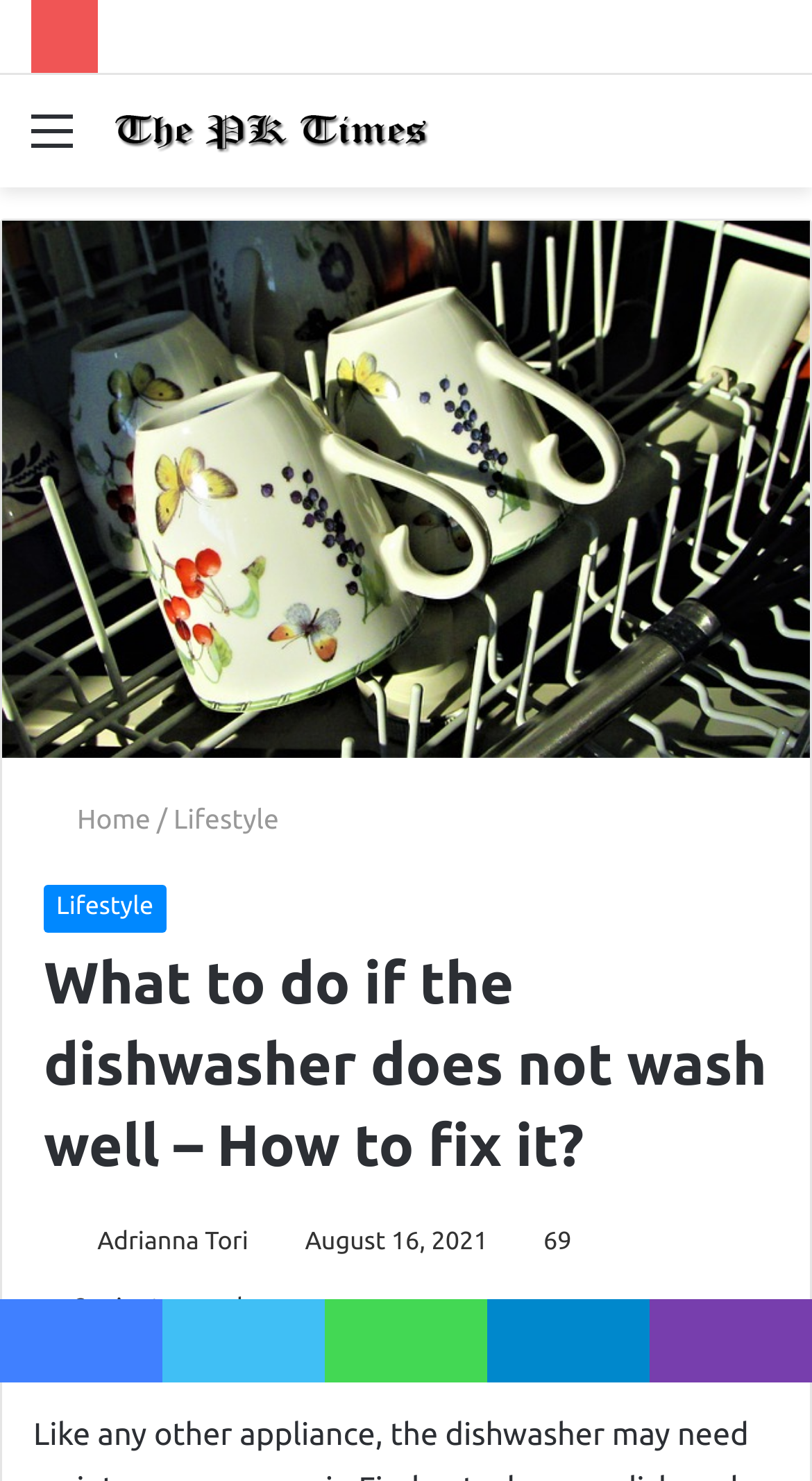Can you find and provide the main heading text of this webpage?

What to do if the dishwasher does not wash well – How to fix it?